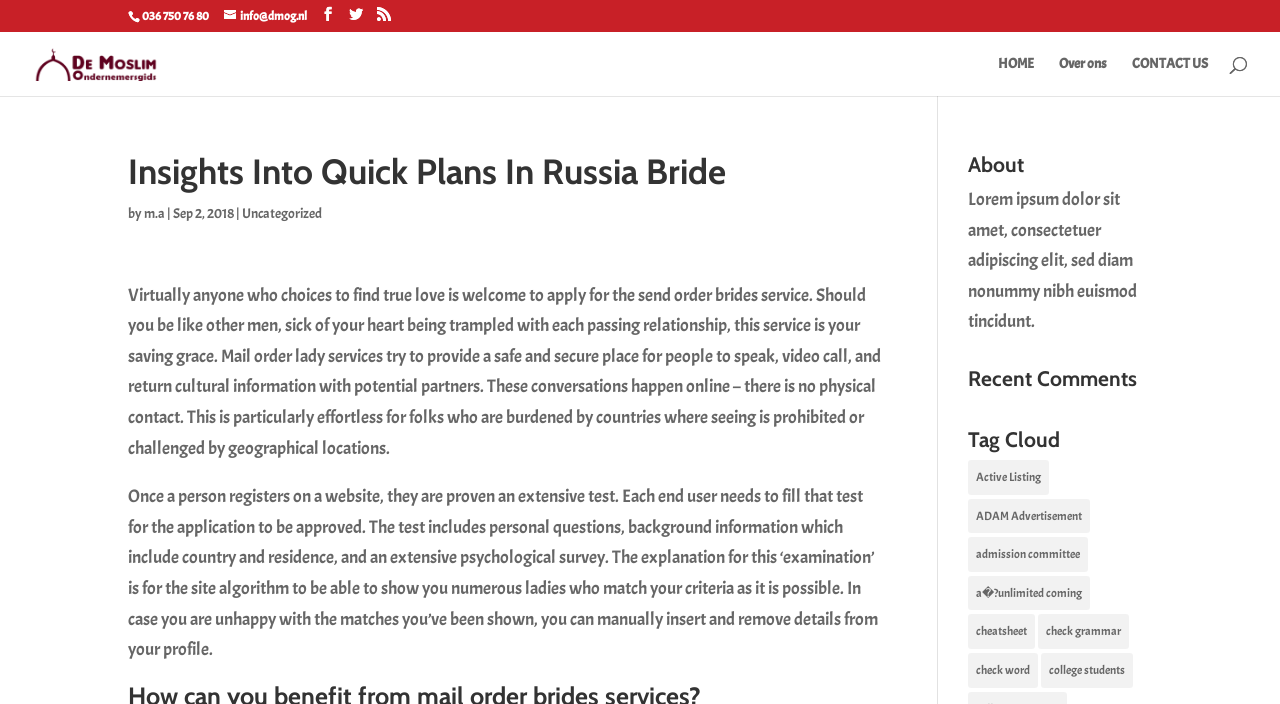How many links are there in the top navigation bar?
Observe the image and answer the question with a one-word or short phrase response.

3